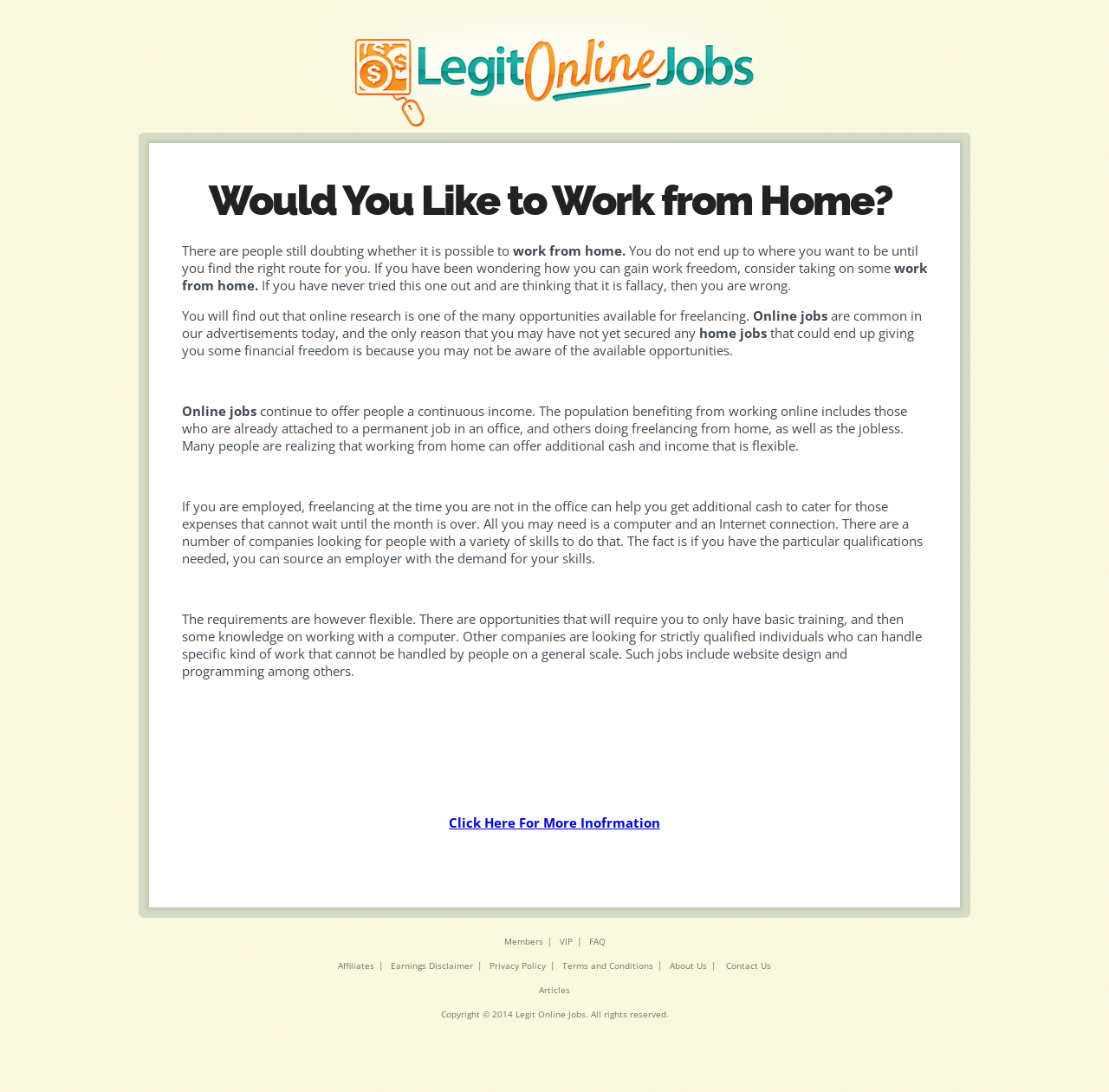What types of jobs are available online?
Please give a detailed and thorough answer to the question, covering all relevant points.

The webpage mentions that online jobs are common in advertisements today, and there are opportunities available for freelancing, including website design and programming, among others.